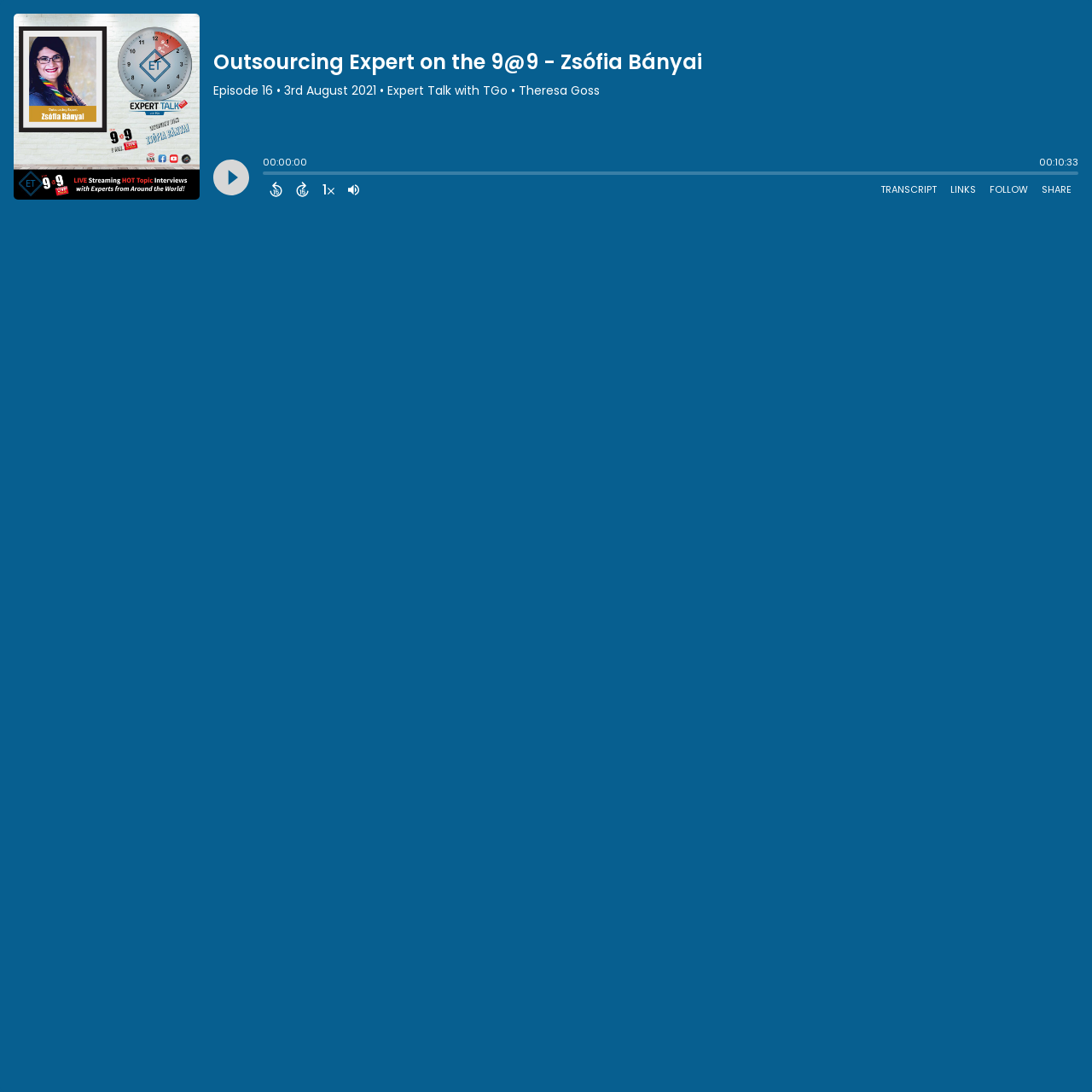Identify the bounding box coordinates for the UI element that matches this description: "parent_node: 1 aria-label="Adjust volume"".

[0.312, 0.164, 0.335, 0.183]